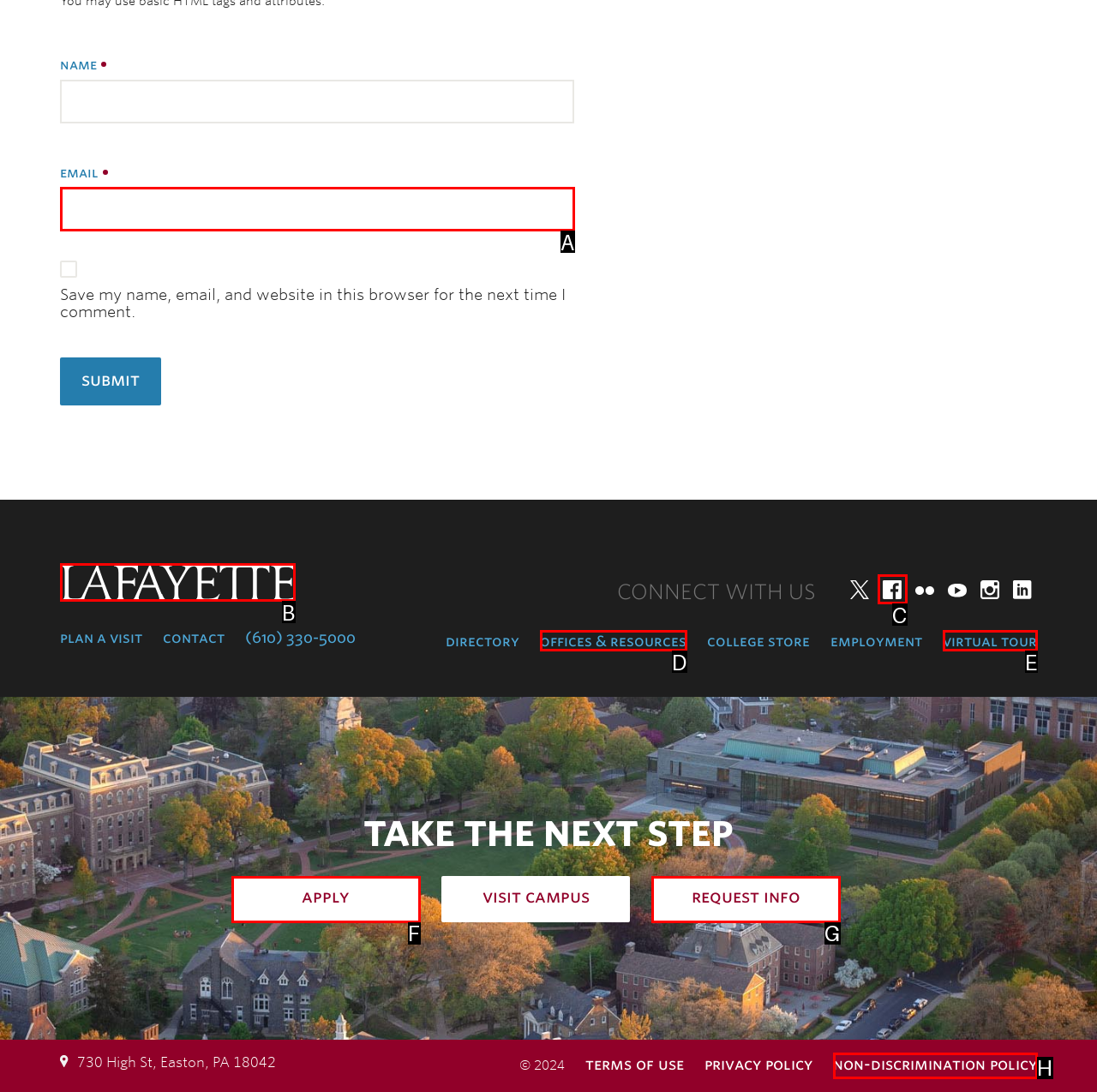Select the option that matches the description: Virtual Tour. Answer with the letter of the correct option directly.

E